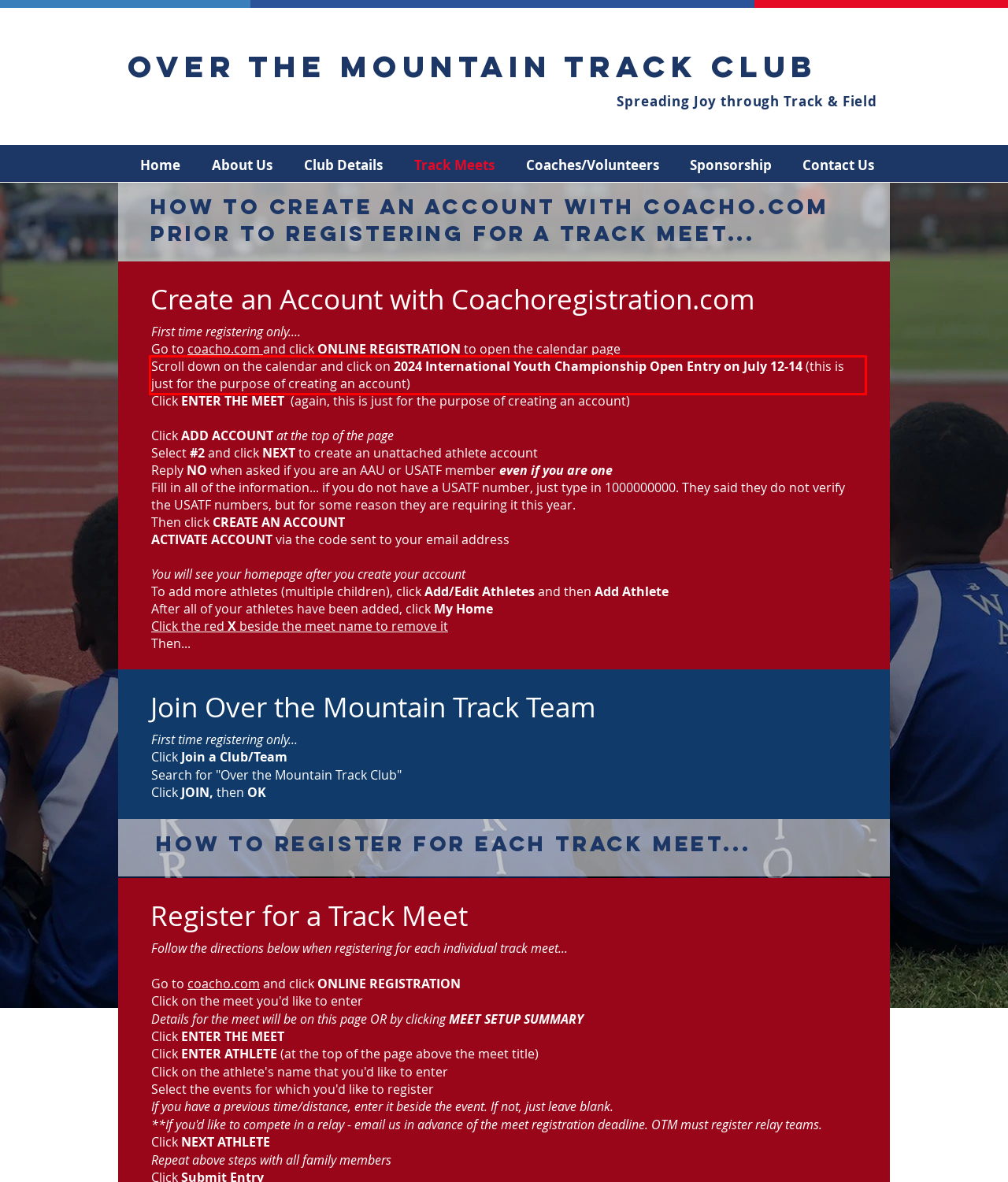The screenshot you have been given contains a UI element surrounded by a red rectangle. Use OCR to read and extract the text inside this red rectangle.

Scroll down on the calendar and click on 2024 International Youth Championship Open Entry on July 12-14 (this is just for the purpose of creating an account)